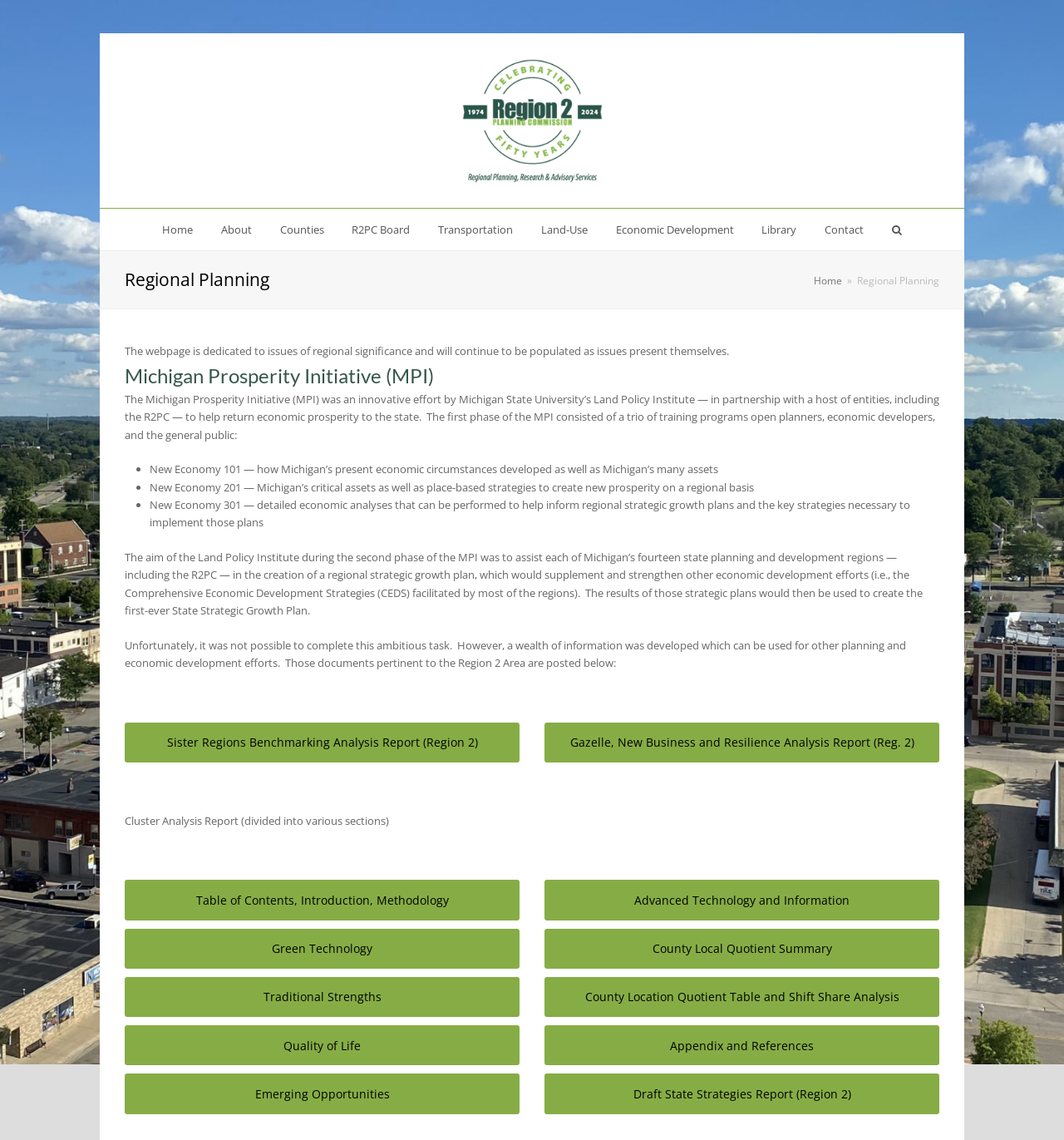Please locate the bounding box coordinates of the region I need to click to follow this instruction: "View the 'Sister Regions Benchmarking Analysis Report'".

[0.117, 0.633, 0.488, 0.669]